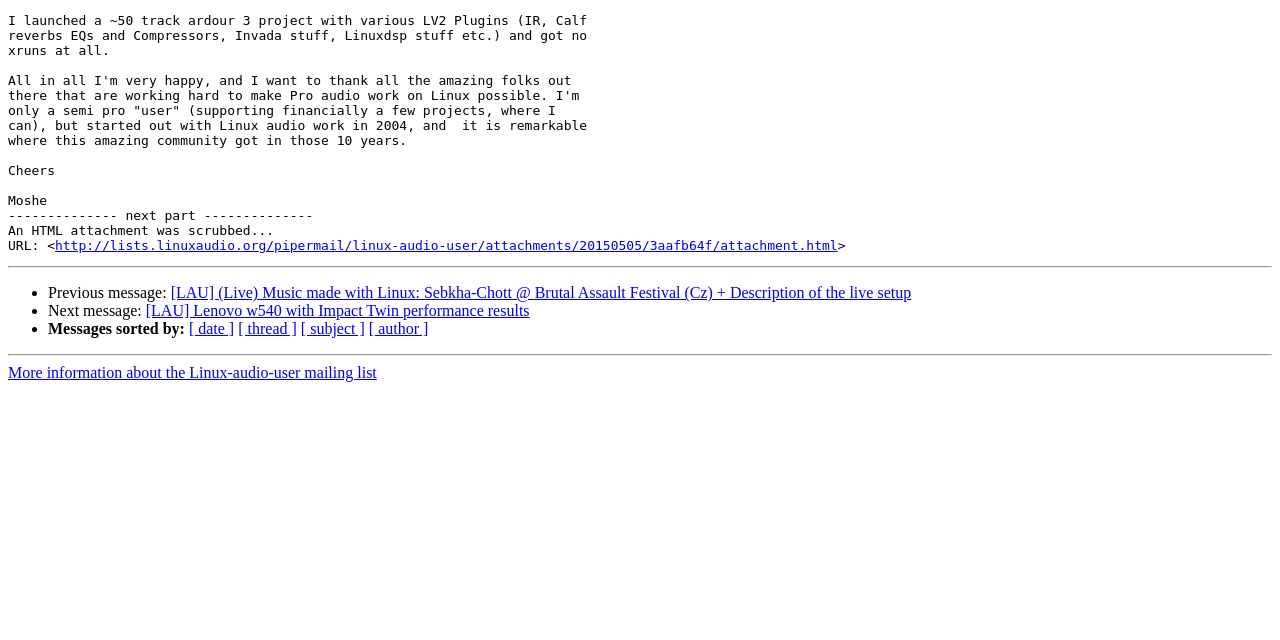Please specify the bounding box coordinates in the format (top-left x, top-left y, bottom-right x, bottom-right y), with all values as floating point numbers between 0 and 1. Identify the bounding box of the UI element described by: [ subject ]

[0.235, 0.501, 0.285, 0.527]